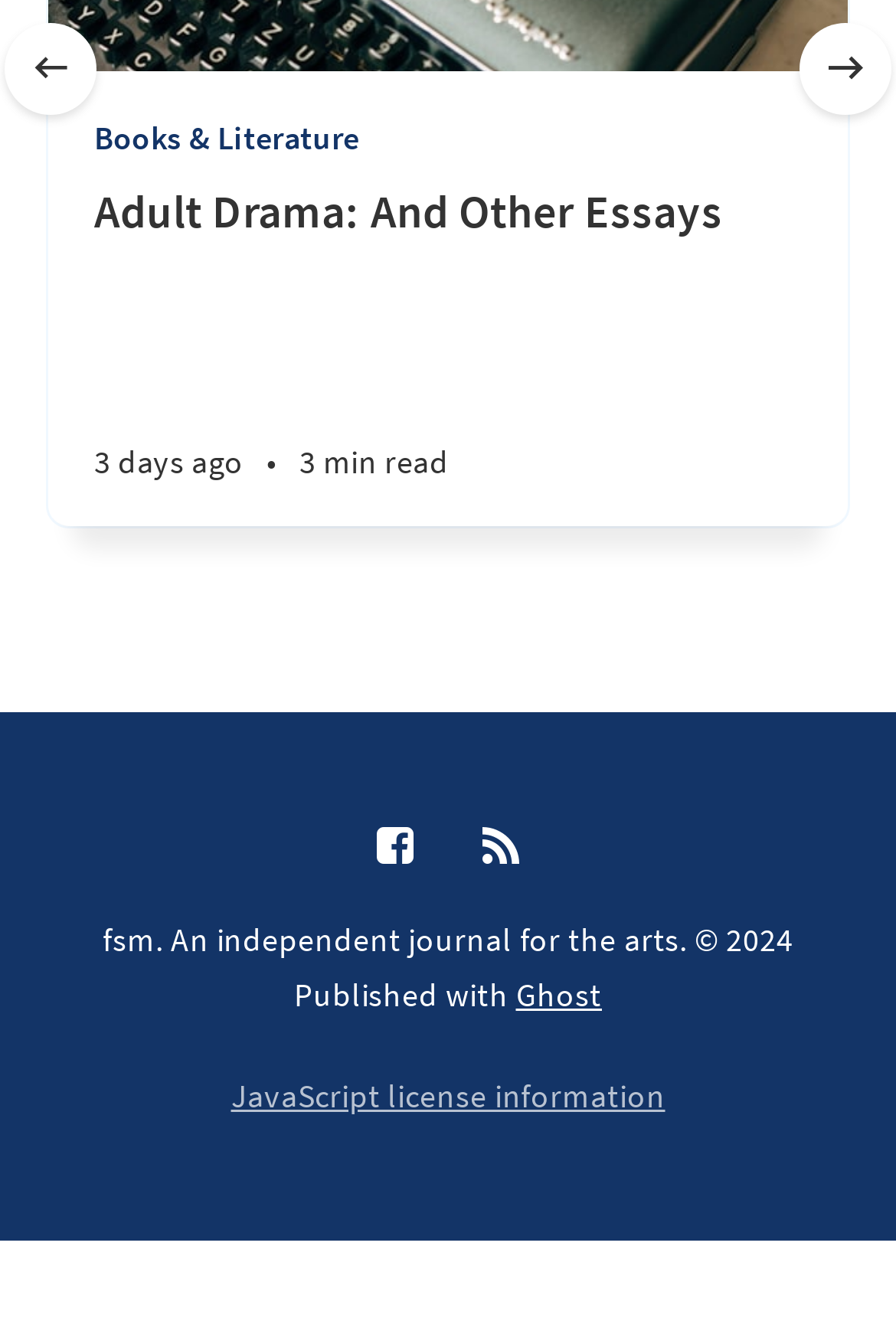What is the platform used for publishing?
From the image, provide a succinct answer in one word or a short phrase.

Ghost